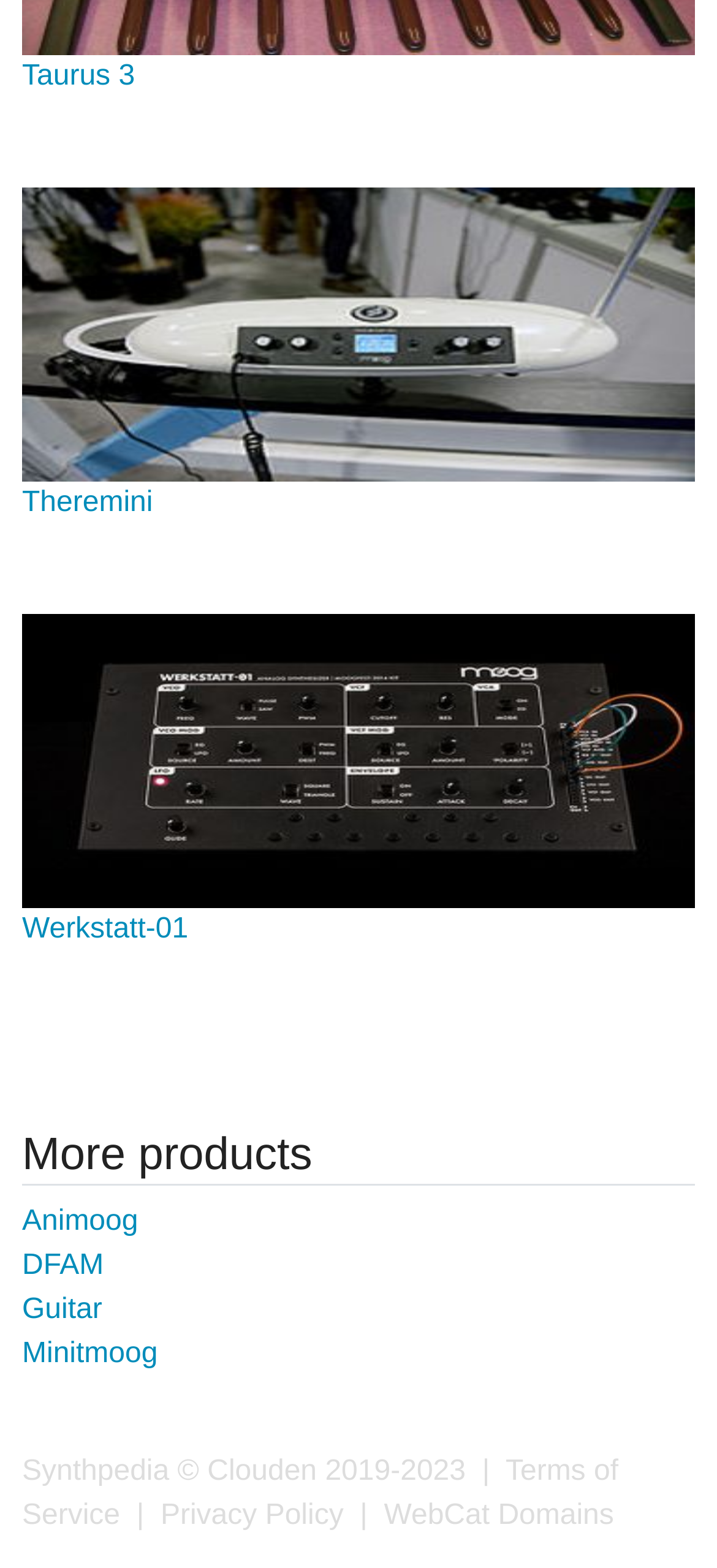Please examine the image and answer the question with a detailed explanation:
How many links are there in the 'More products' section?

I identified the 'More products' section by finding the heading element with the text 'More products'. Then, I counted the number of link elements that are siblings of this heading element, which are 5 in total.